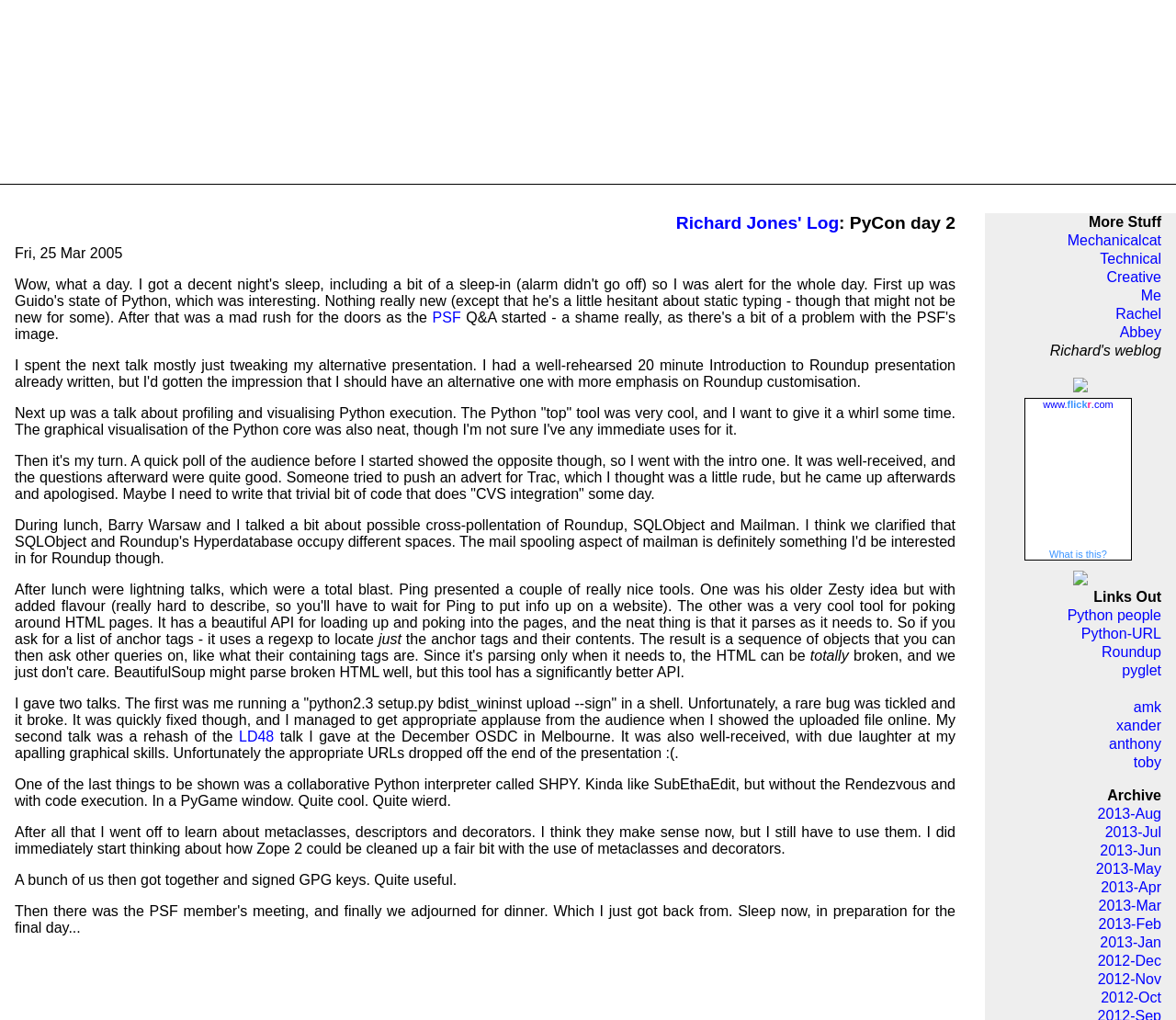Please determine the bounding box coordinates for the UI element described as: "xander".

[0.949, 0.703, 0.988, 0.719]